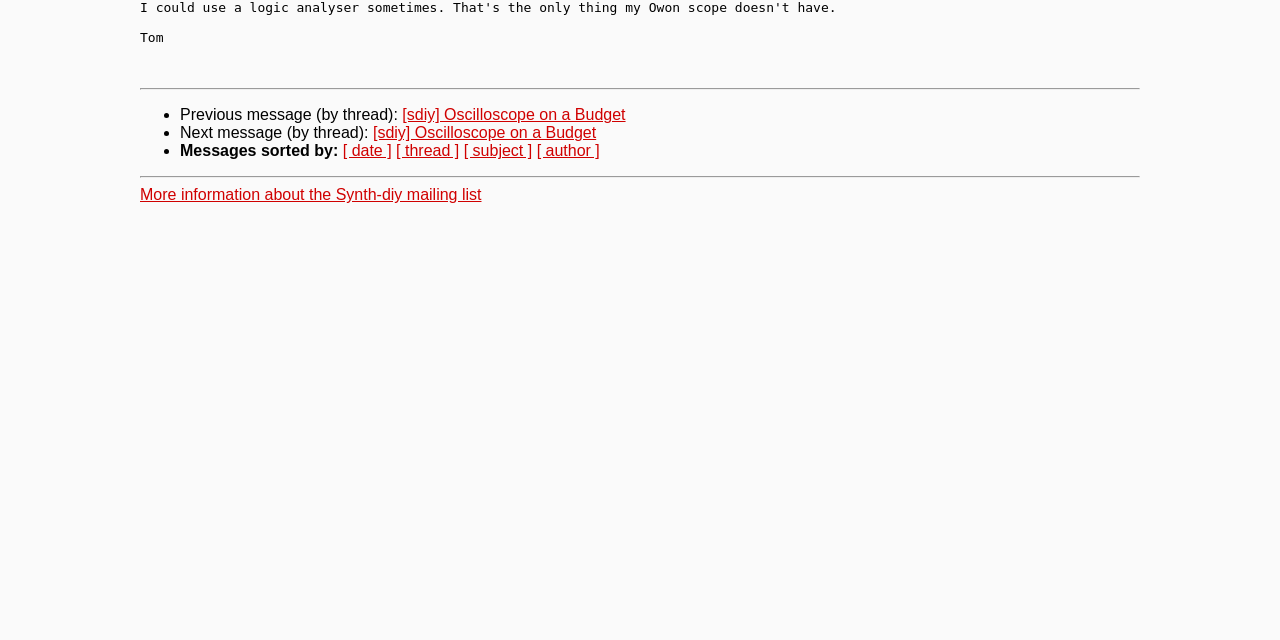Using the provided description: "[ thread ]", find the bounding box coordinates of the corresponding UI element. The output should be four float numbers between 0 and 1, in the format [left, top, right, bottom].

[0.309, 0.223, 0.359, 0.249]